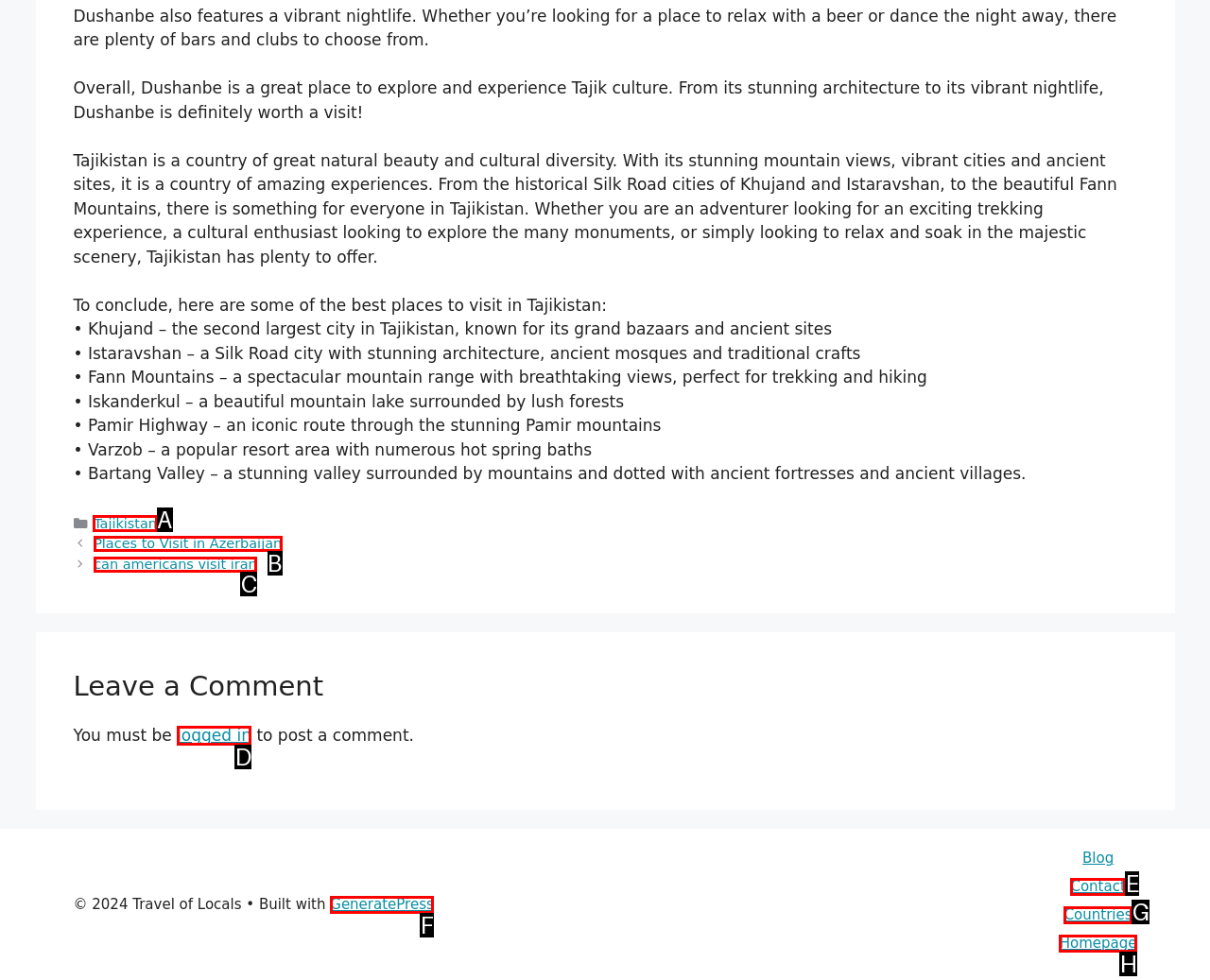Which lettered option should be clicked to perform the following task: Click on the 'Tajikistan' link
Respond with the letter of the appropriate option.

A